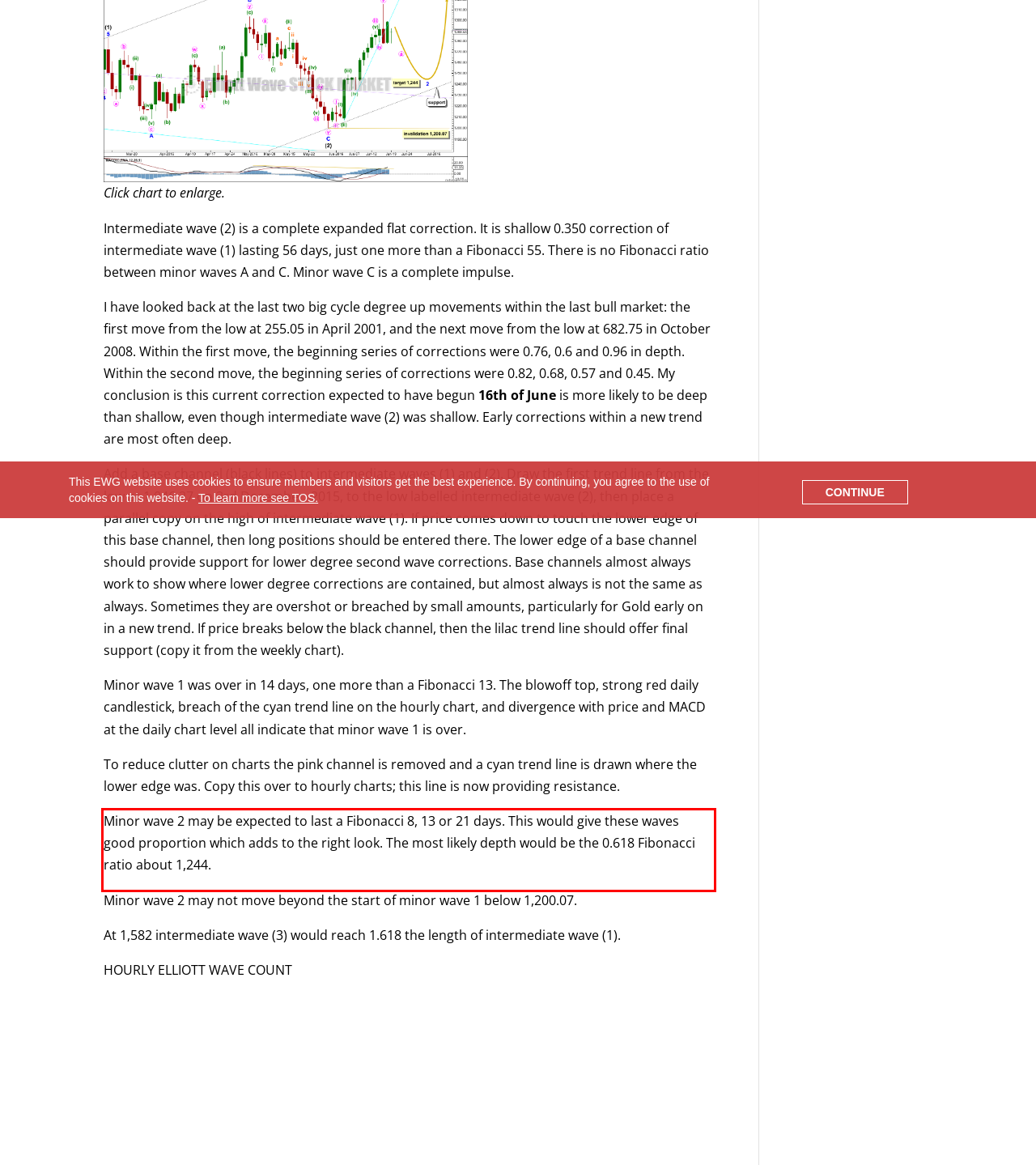Within the provided webpage screenshot, find the red rectangle bounding box and perform OCR to obtain the text content.

Minor wave 2 may be expected to last a Fibonacci 8, 13 or 21 days. This would give these waves good proportion which adds to the right look. The most likely depth would be the 0.618 Fibonacci ratio about 1,244.